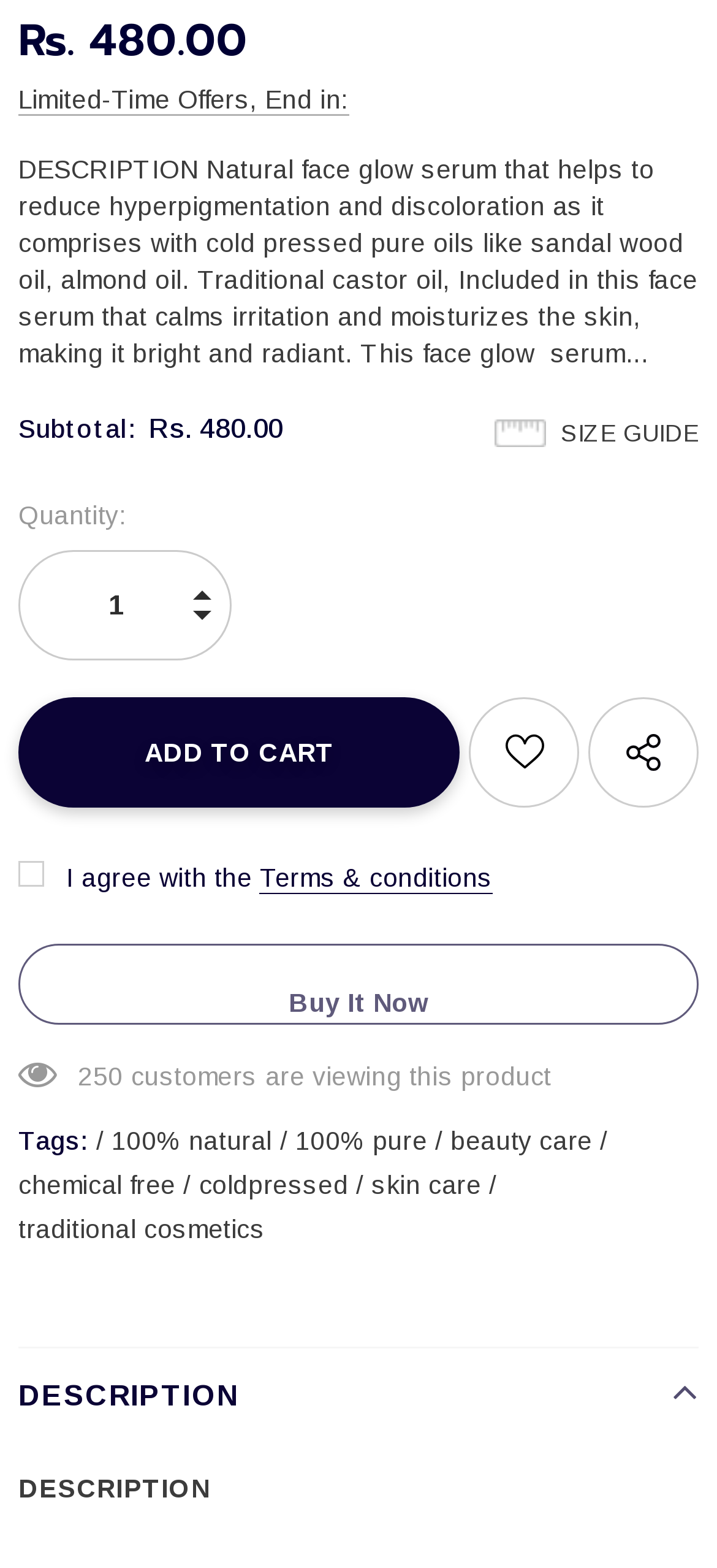What are the tags associated with this product?
Based on the image, give a concise answer in the form of a single word or short phrase.

100% natural, 100% pure, beauty care, chemical free, coldpressed, skin care, traditional cosmetics